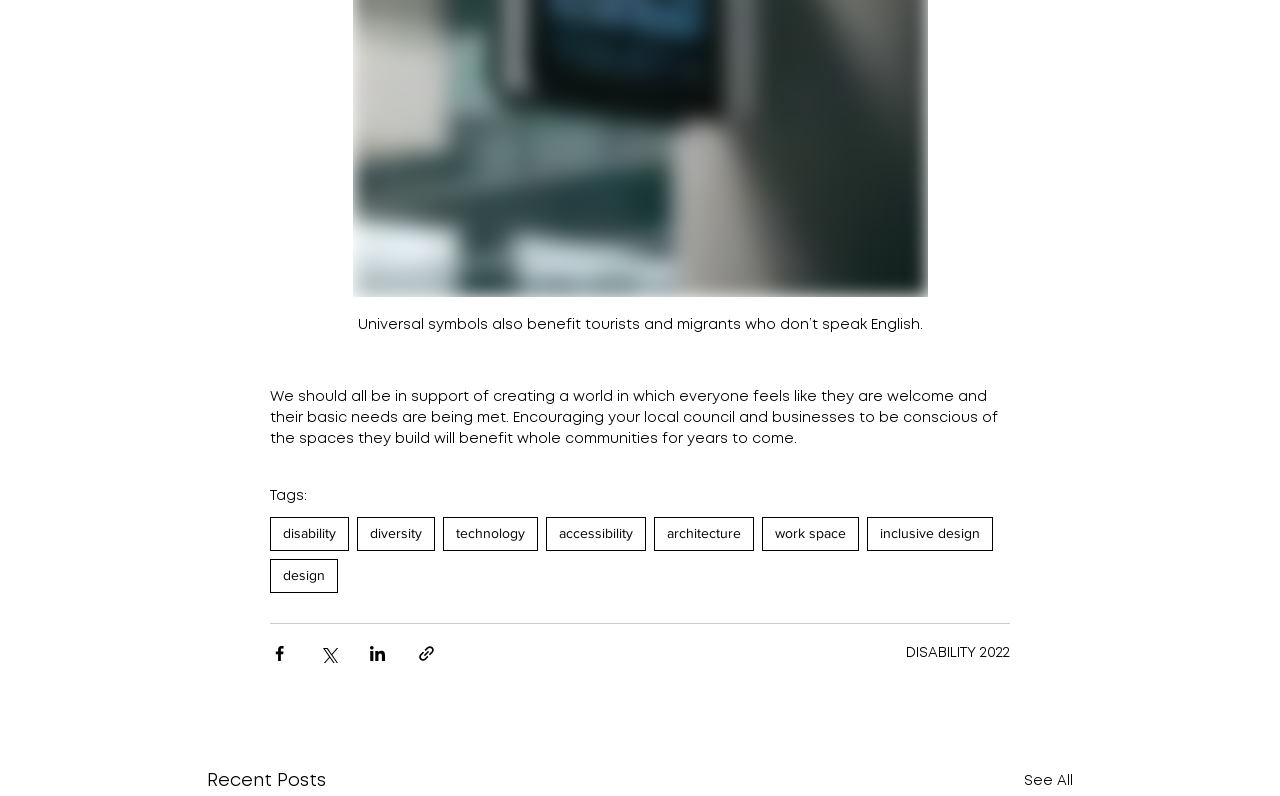Identify the bounding box coordinates of the HTML element based on this description: "See All".

[0.8, 0.963, 0.838, 1.0]